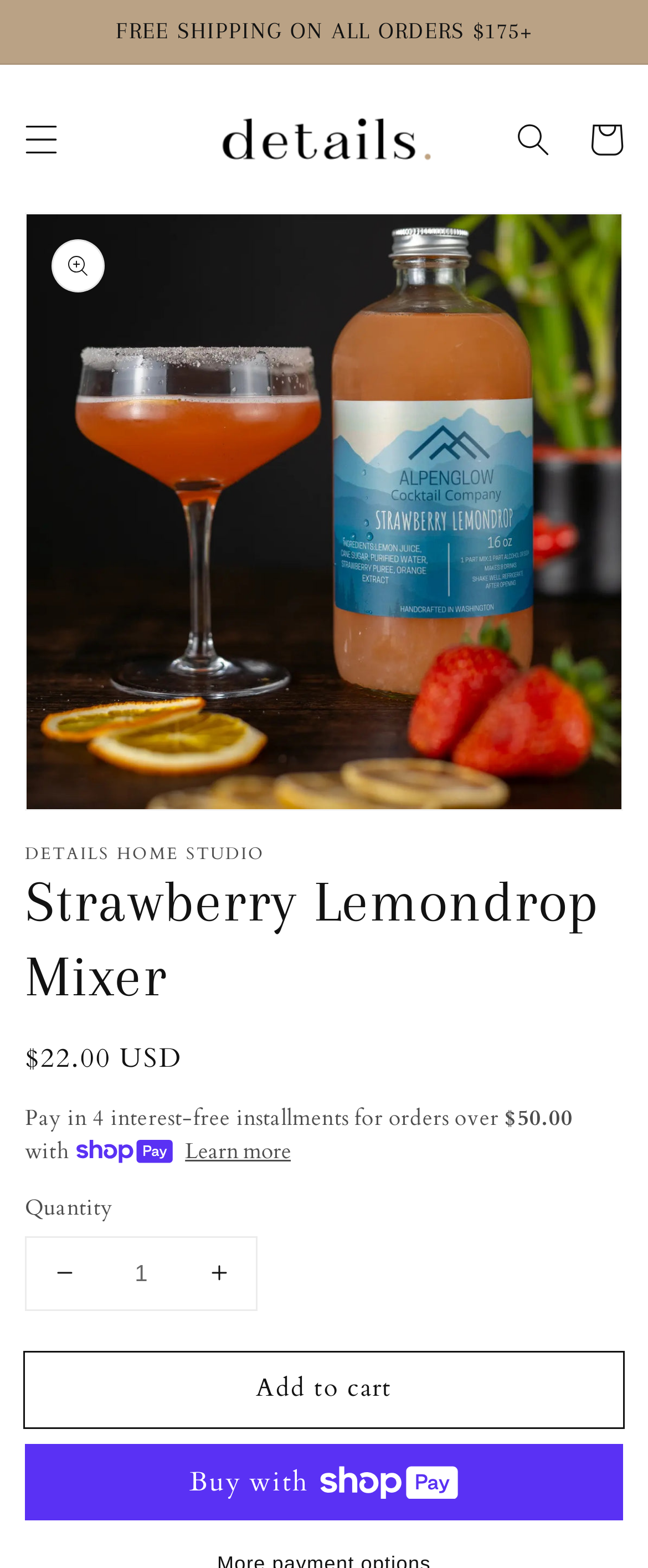Determine the bounding box coordinates of the element's region needed to click to follow the instruction: "Open the menu". Provide these coordinates as four float numbers between 0 and 1, formatted as [left, top, right, bottom].

[0.008, 0.065, 0.121, 0.112]